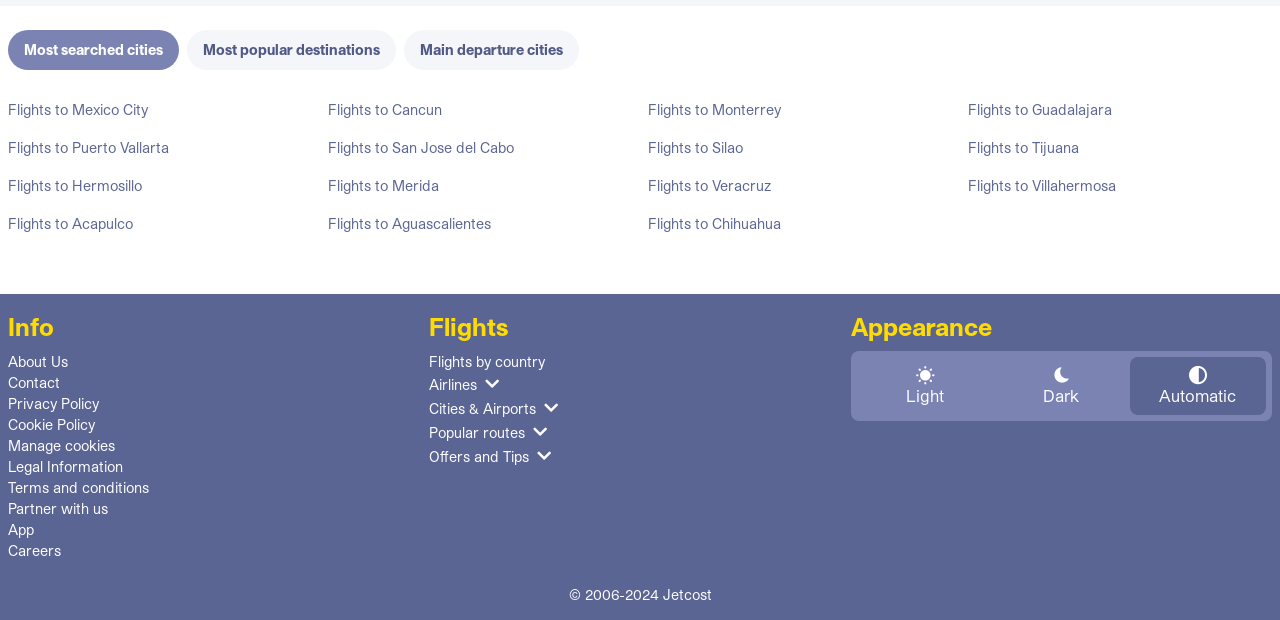Given the description: "Flights to Cancun", determine the bounding box coordinates of the UI element. The coordinates should be formatted as four float numbers between 0 and 1, [left, top, right, bottom].

[0.256, 0.163, 0.345, 0.19]